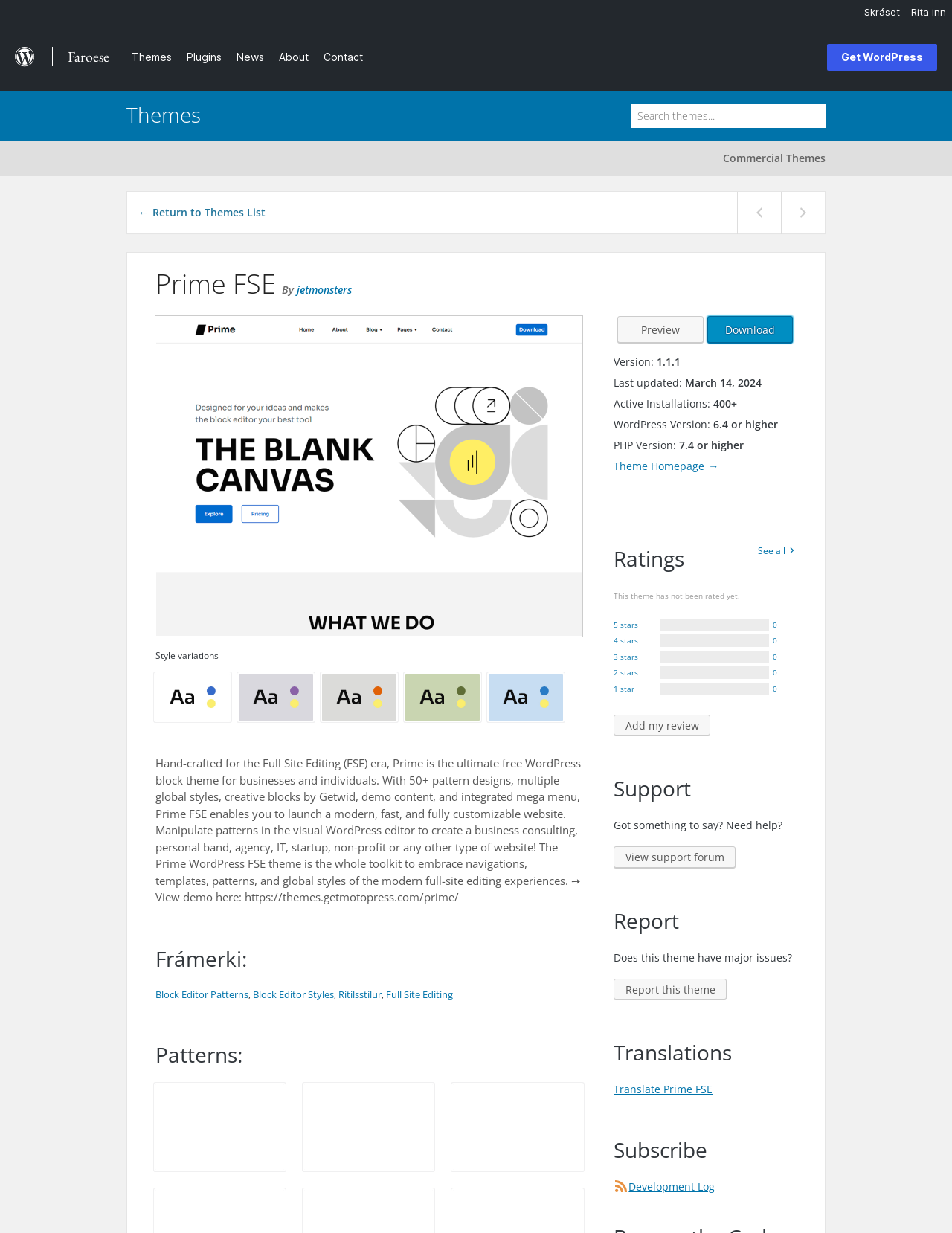What is the minimum WordPress version required for the Prime FSE theme?
Provide a short answer using one word or a brief phrase based on the image.

6.4 or higher